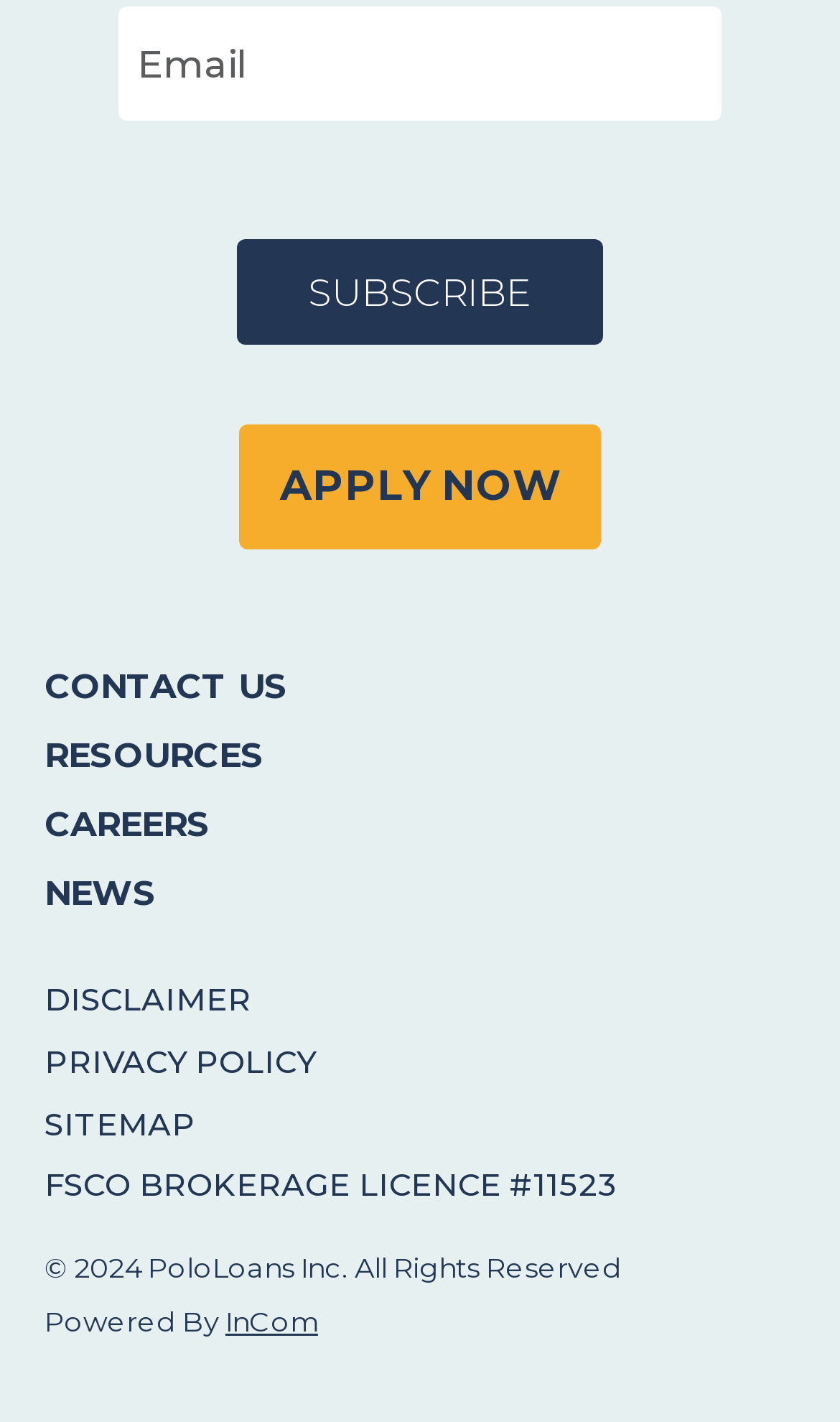How many navigation sections are there?
Provide an in-depth and detailed answer to the question.

There are two navigation sections, one with links to 'CONTACT US', 'RESOURCES', 'CAREERS', and 'NEWS', and another with links to 'DISCLAIMER', 'PRIVACY POLICY', and 'SITEMAP'.